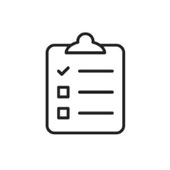What type of services are being highlighted in Tonbridge? Using the information from the screenshot, answer with a single word or phrase.

Move-out cleans